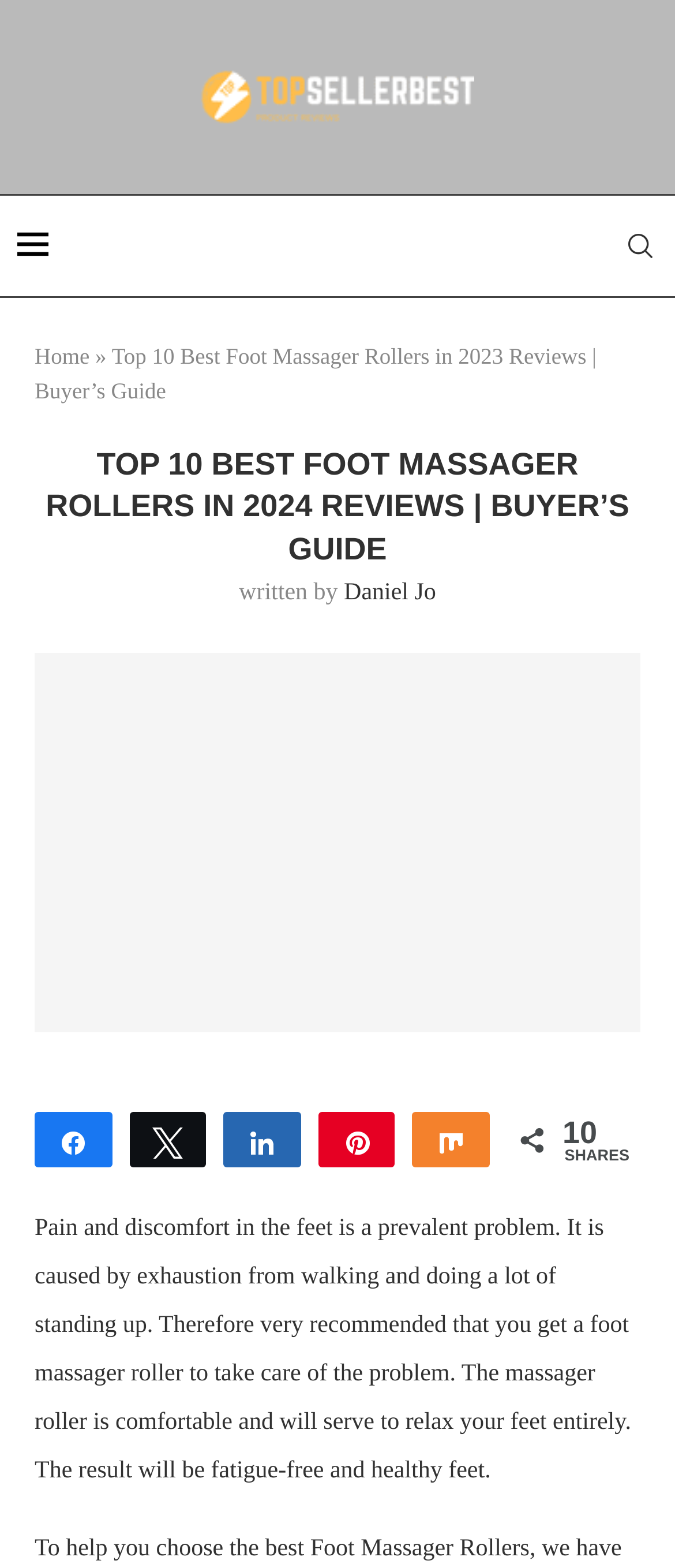From the webpage screenshot, predict the bounding box coordinates (top-left x, top-left y, bottom-right x, bottom-right y) for the UI element described here: Install php-symfony-rate-limiter

None